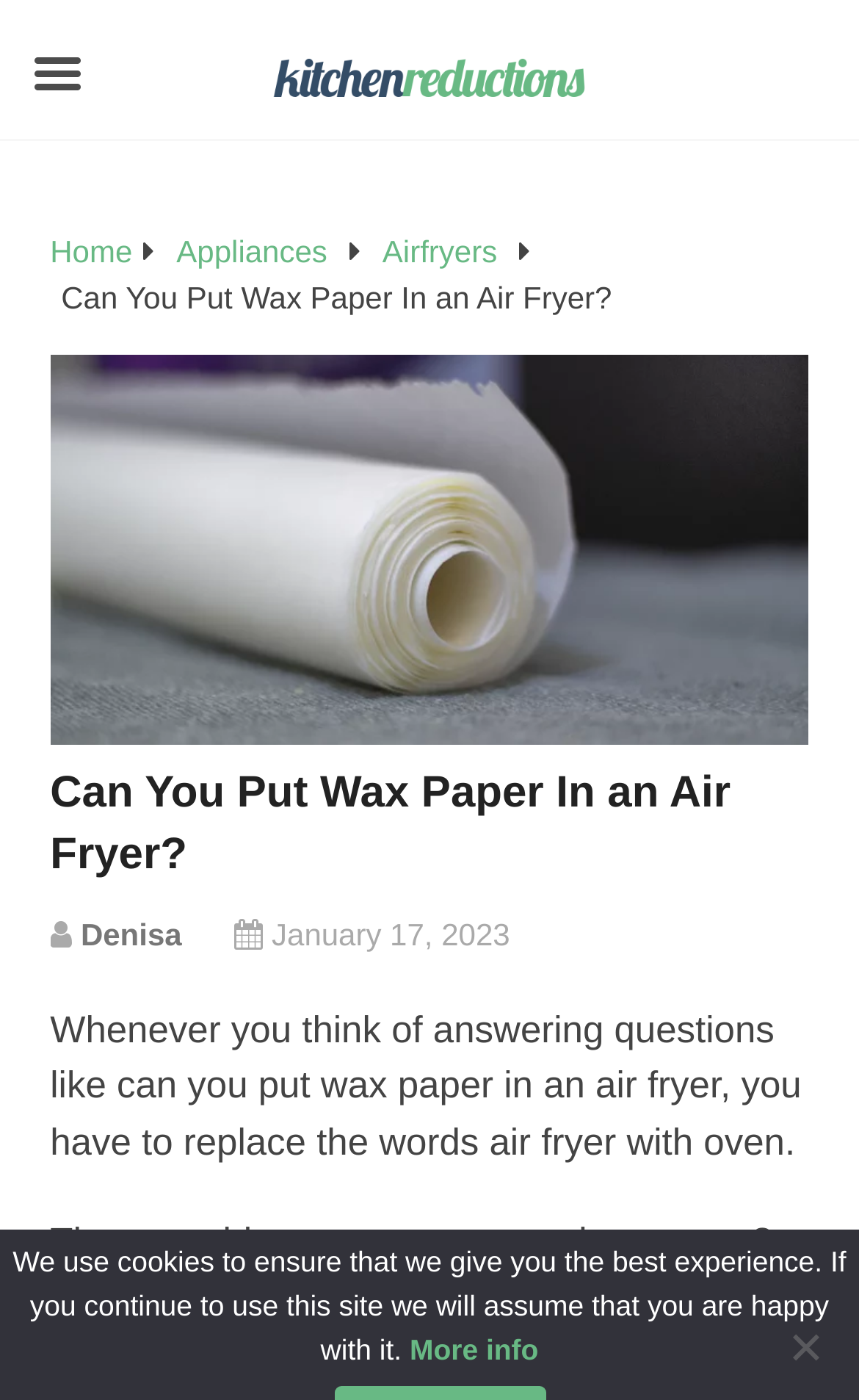Convey a detailed summary of the webpage, mentioning all key elements.

The webpage is about answering the question "Can you put wax paper in an air fryer?" with a clear answer that wax paper is not heat resistant and cannot be used in an air fryer, whereas parchment paper can. 

At the top left corner, there are three links: "Home", "Appliances", and "Airfryers". Below these links, there is a title "Can You Put Wax Paper In an Air Fryer?" in a larger font. 

To the right of the title, there is an image of wax paper. Below the image, there is a heading with the same title, followed by a link to the author "Denisa" and the date "January 17, 2023". 

In the middle of the page, there is a paragraph of text explaining that when considering using wax paper in an air fryer, one should replace "air fryer" with "oven" in the question. 

At the top right corner, there is a logo with a link to it. Below the logo, there is a cookie policy notification with a link to "More info". At the very bottom right corner, there is a "No" button.